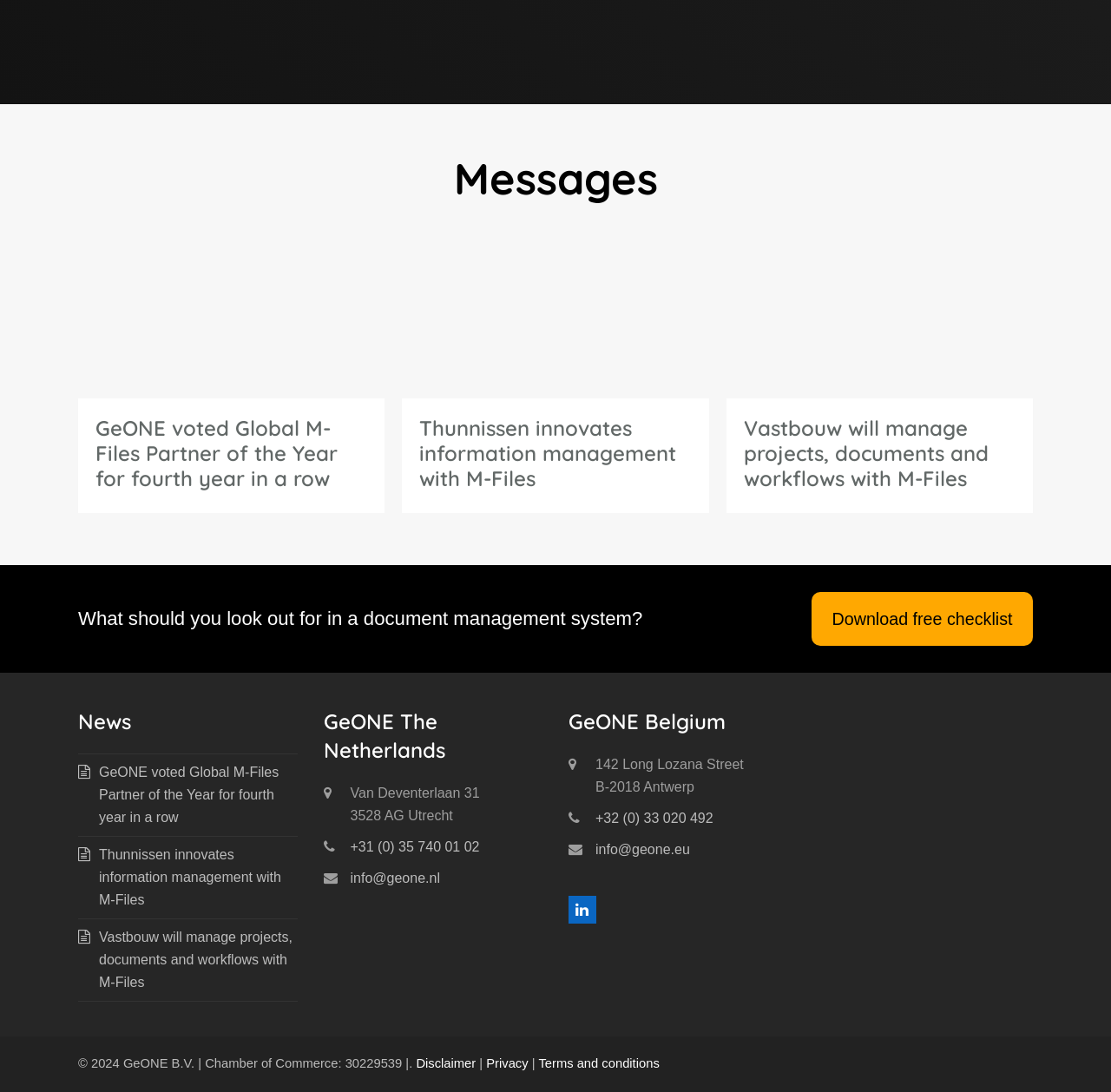What is the purpose of the document management system checklist?
Answer the question with a single word or phrase by looking at the picture.

To look out for things